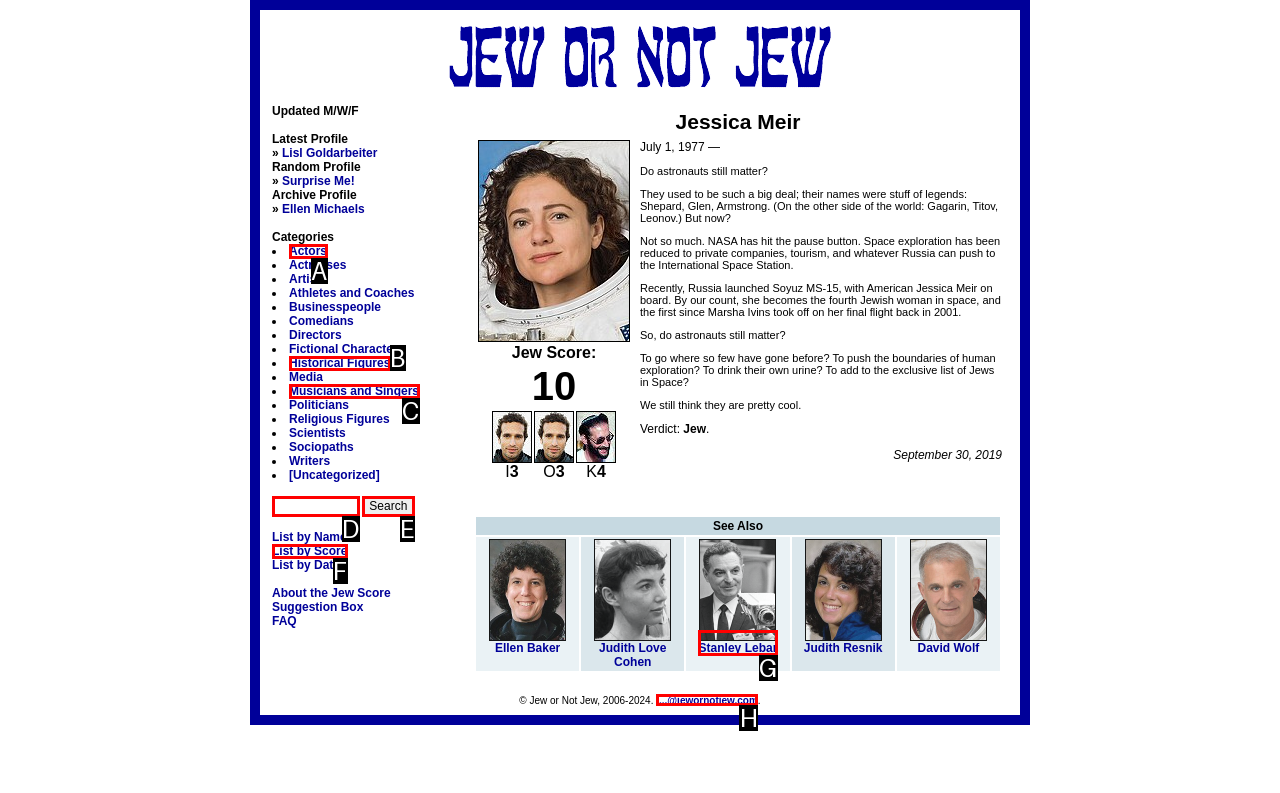Select the letter that corresponds to this element description: j...@jewornotjew.com
Answer with the letter of the correct option directly.

H